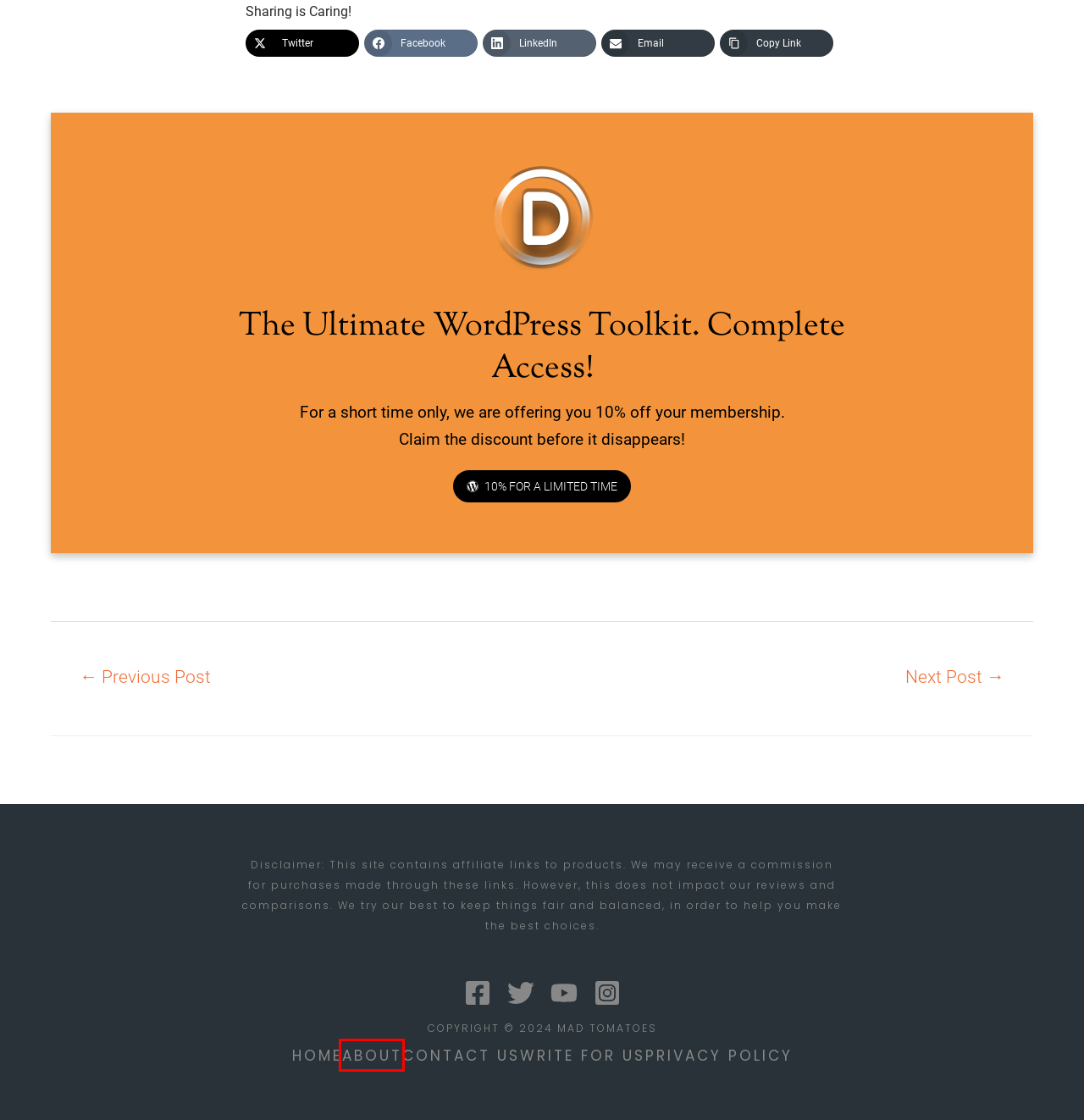Look at the screenshot of a webpage where a red rectangle bounding box is present. Choose the webpage description that best describes the new webpage after clicking the element inside the red bounding box. Here are the candidates:
A. Business | Mad Tomatoes
B. Privacy Policy | Mad Tomatoes
C. Digital Marketing | Mad Tomatoes
D. That's A Wrap! The Art of Ending Work Meetings on a High Note | Business | Mad Tomatoes
E. Mad Tomatoes | A Digital Marketing & Productivity Blog
F. About | Mad Tomatoes
G. 4 Things That Will Shape the Future of Medicine | Technology | Mad Tomatoes
H. Write For Us | Guest Posts | Advertising Inquiry

F